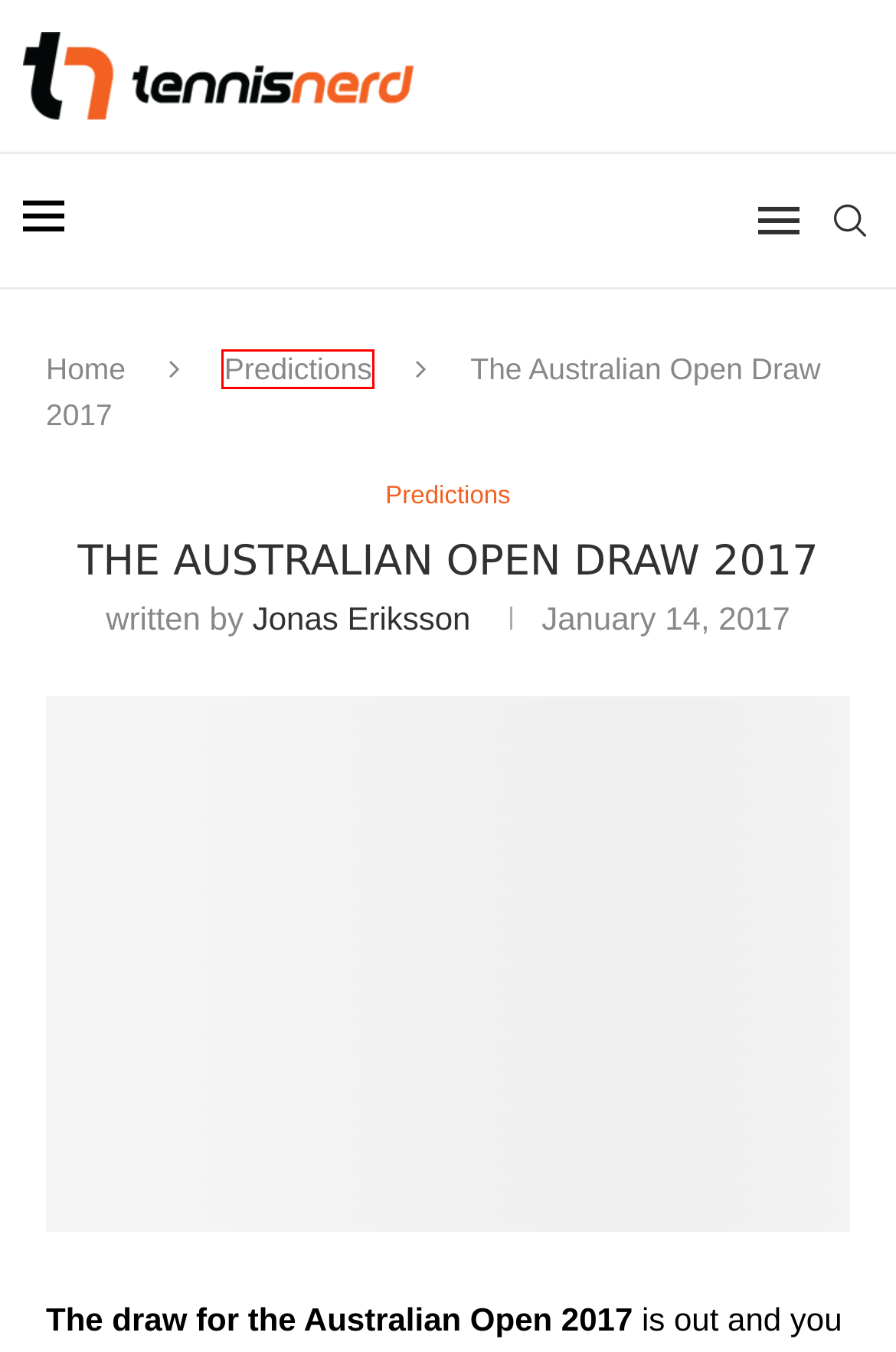You are provided a screenshot of a webpage featuring a red bounding box around a UI element. Choose the webpage description that most accurately represents the new webpage after clicking the element within the red bounding box. Here are the candidates:
A. Jonas Eriksson, Author at Tennisnerd.net
B. Predictions Archives - Tennisnerd.net
C. Racquet Bracket :: Tennisnerd - Australian Open: Home
D. Tennisnerd - Your Guide to Tennis
E. Australian Open draw Archives - Tennisnerd.net
F. Tennisnerd racket bracket Archives - Tennisnerd.net
G. Tennis Gear Reviews - Racquets, Strings, Shoes etc
H. About Us at Tennisnerd

B